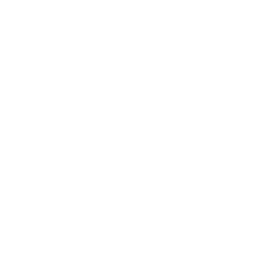What is the current use of the Karla Tannery? Based on the image, give a response in one word or a short phrase.

Museum